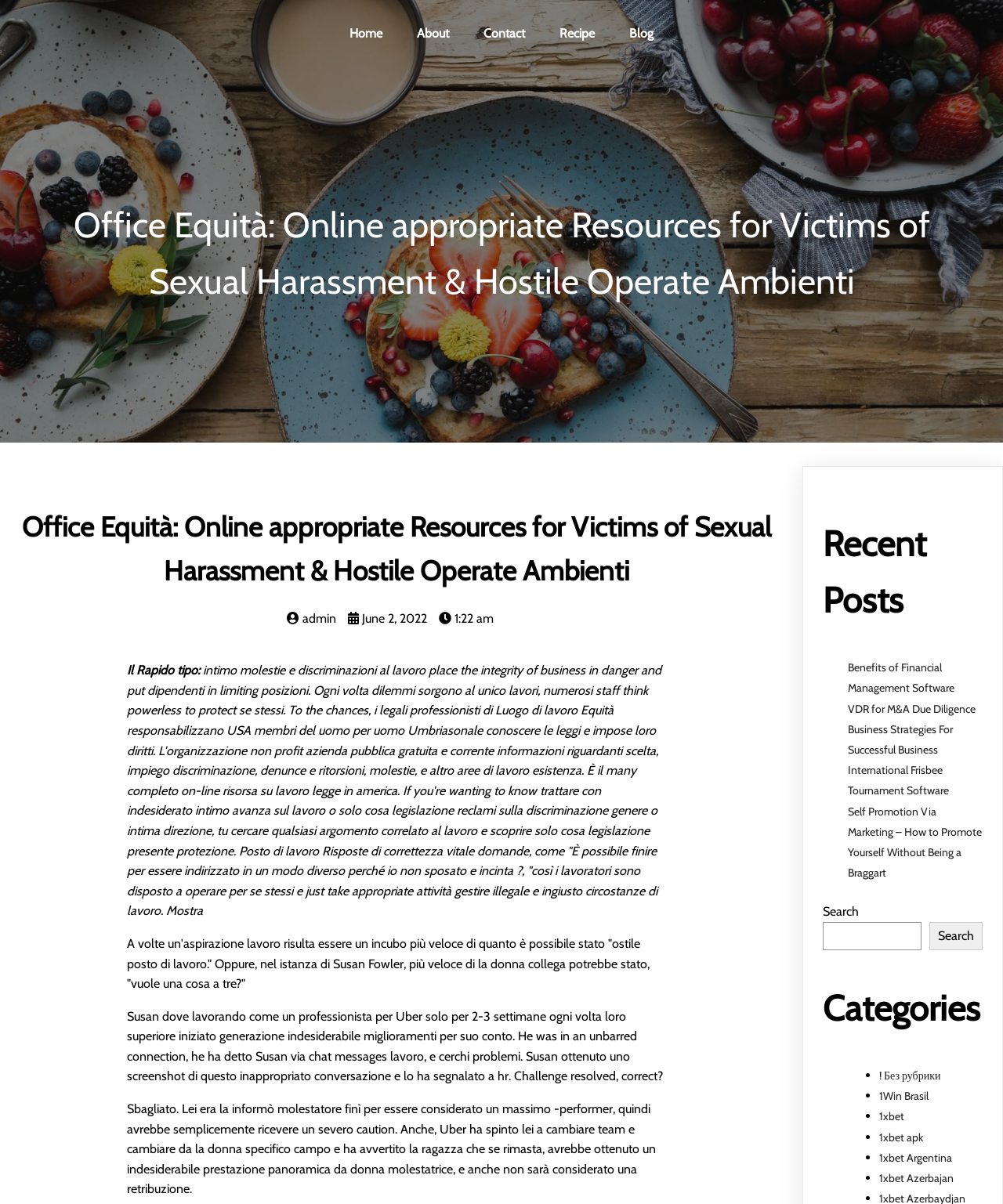What categories are listed on the webpage?
Please craft a detailed and exhaustive response to the question.

The webpage lists various categories, including 'Без рубрики', '1Win Brasil', '1xbet', and others, which appear to be related to sports betting or online gaming, but may also be relevant to workplace issues or resources.